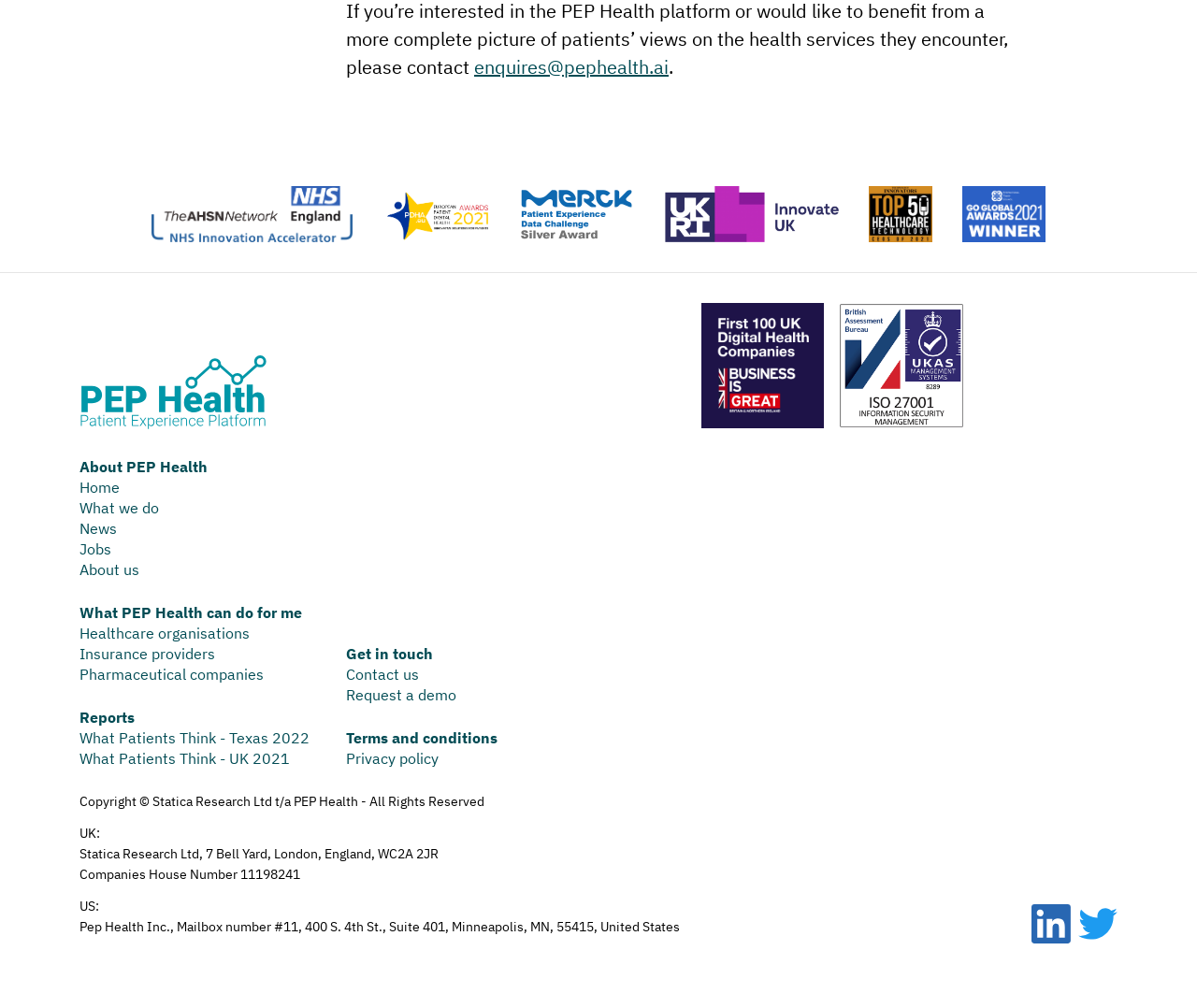Answer the following query concisely with a single word or phrase:
What is the purpose of the 'Request a demo' link?

To request a demo of PEP Health's services